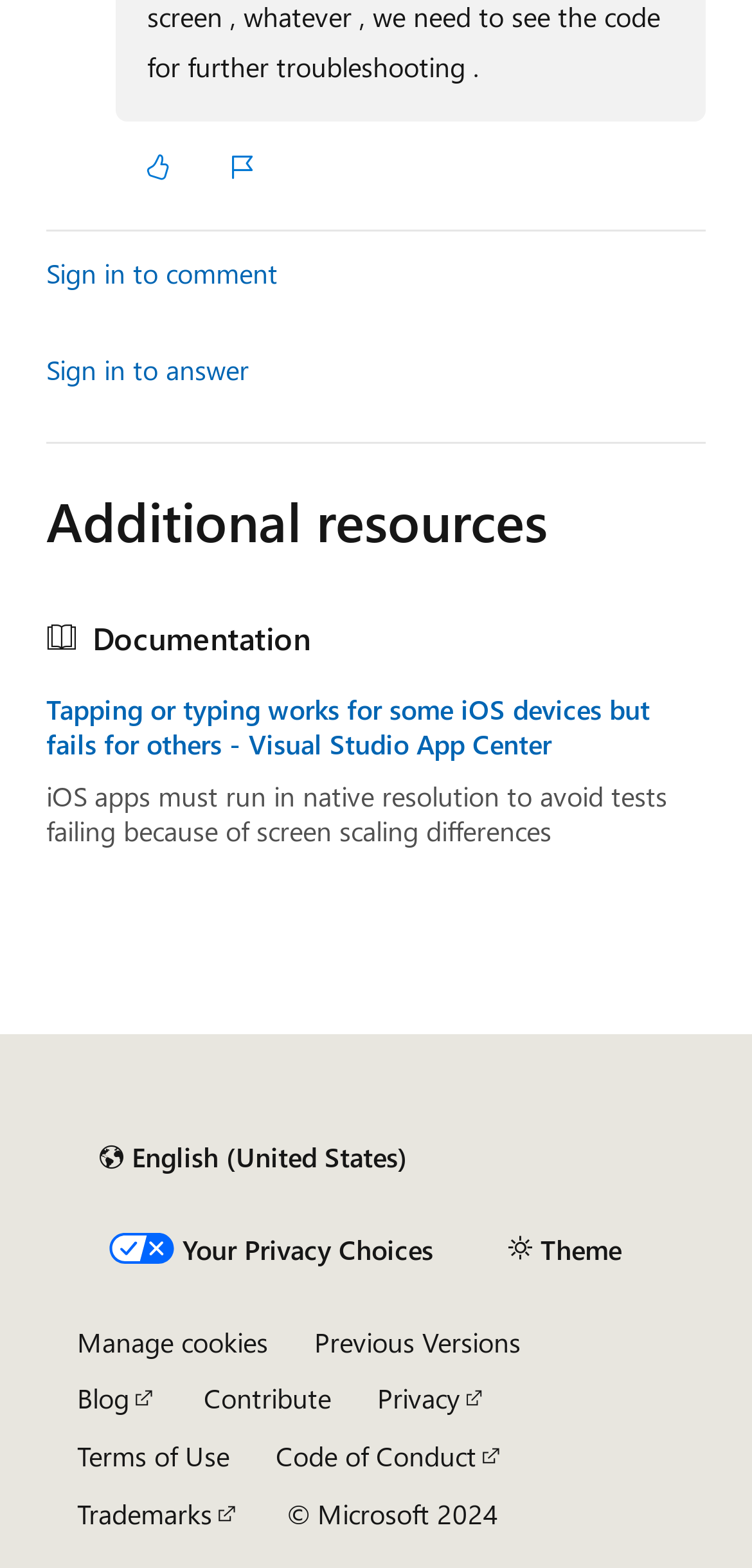Find the bounding box coordinates of the clickable element required to execute the following instruction: "Click the 'Sign in to comment' button". Provide the coordinates as four float numbers between 0 and 1, i.e., [left, top, right, bottom].

[0.062, 0.159, 0.369, 0.19]